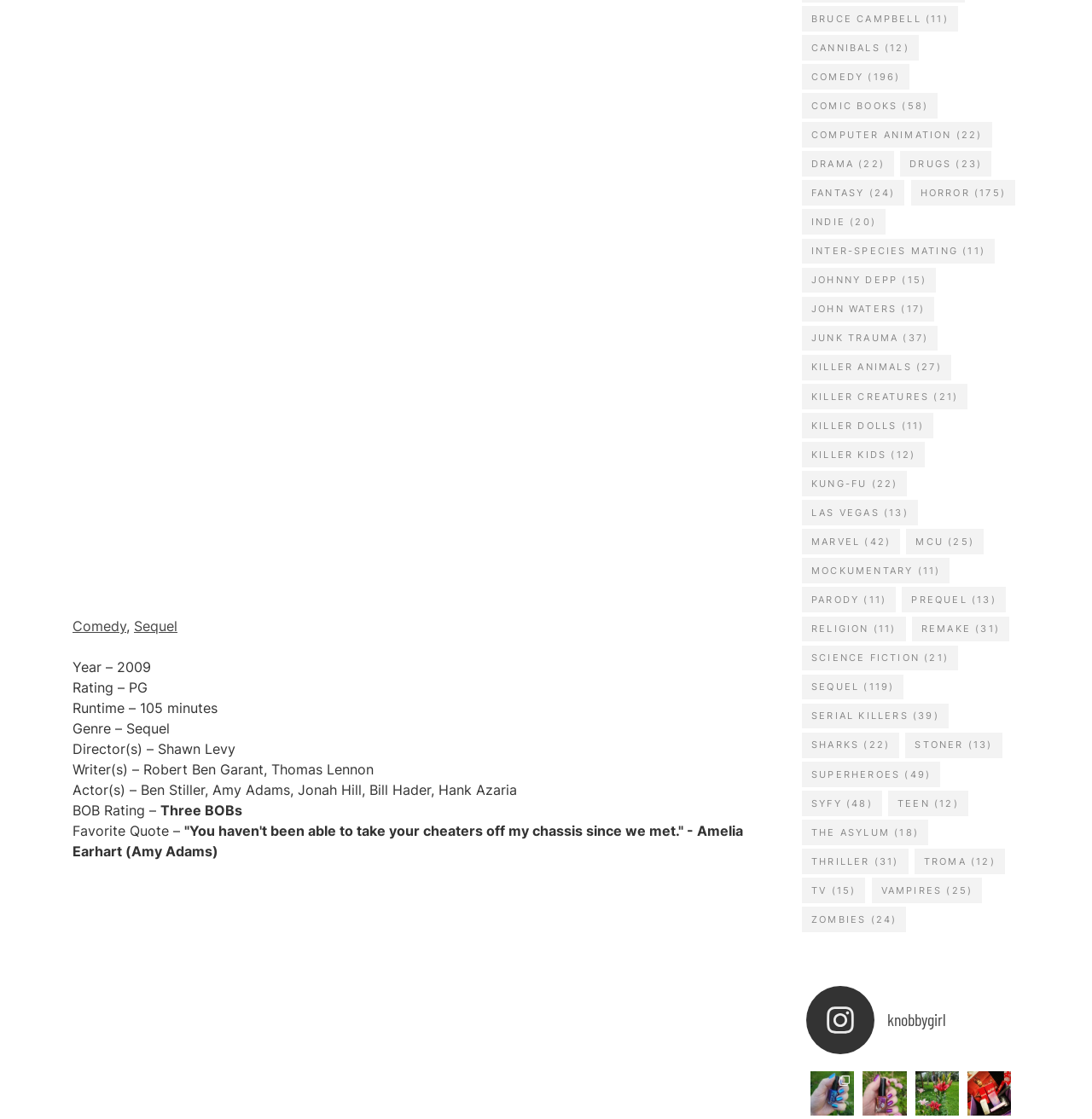Please identify the bounding box coordinates of the area that needs to be clicked to follow this instruction: "Click on Comedy".

[0.066, 0.552, 0.116, 0.567]